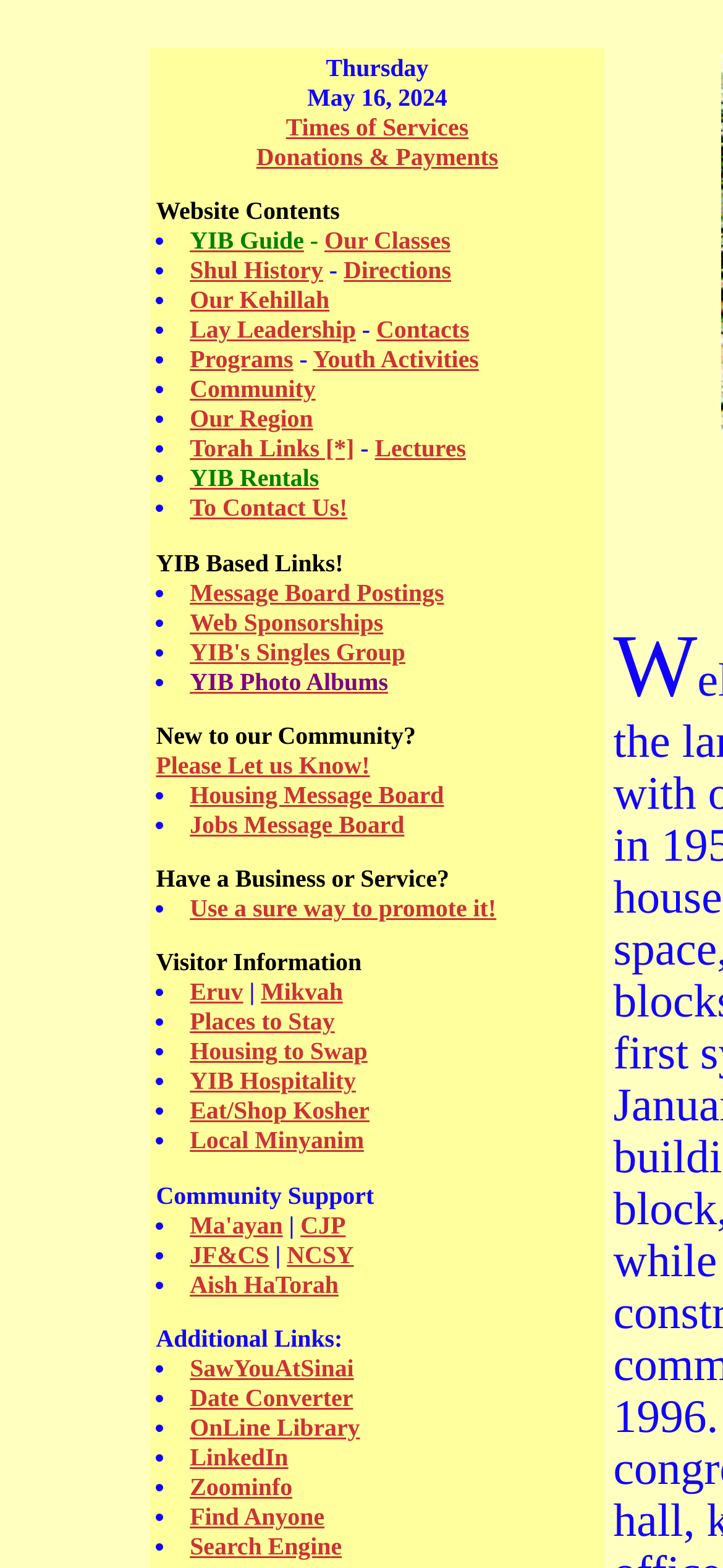Kindly determine the bounding box coordinates for the area that needs to be clicked to execute this instruction: "Click on Times of Services".

[0.395, 0.072, 0.648, 0.09]